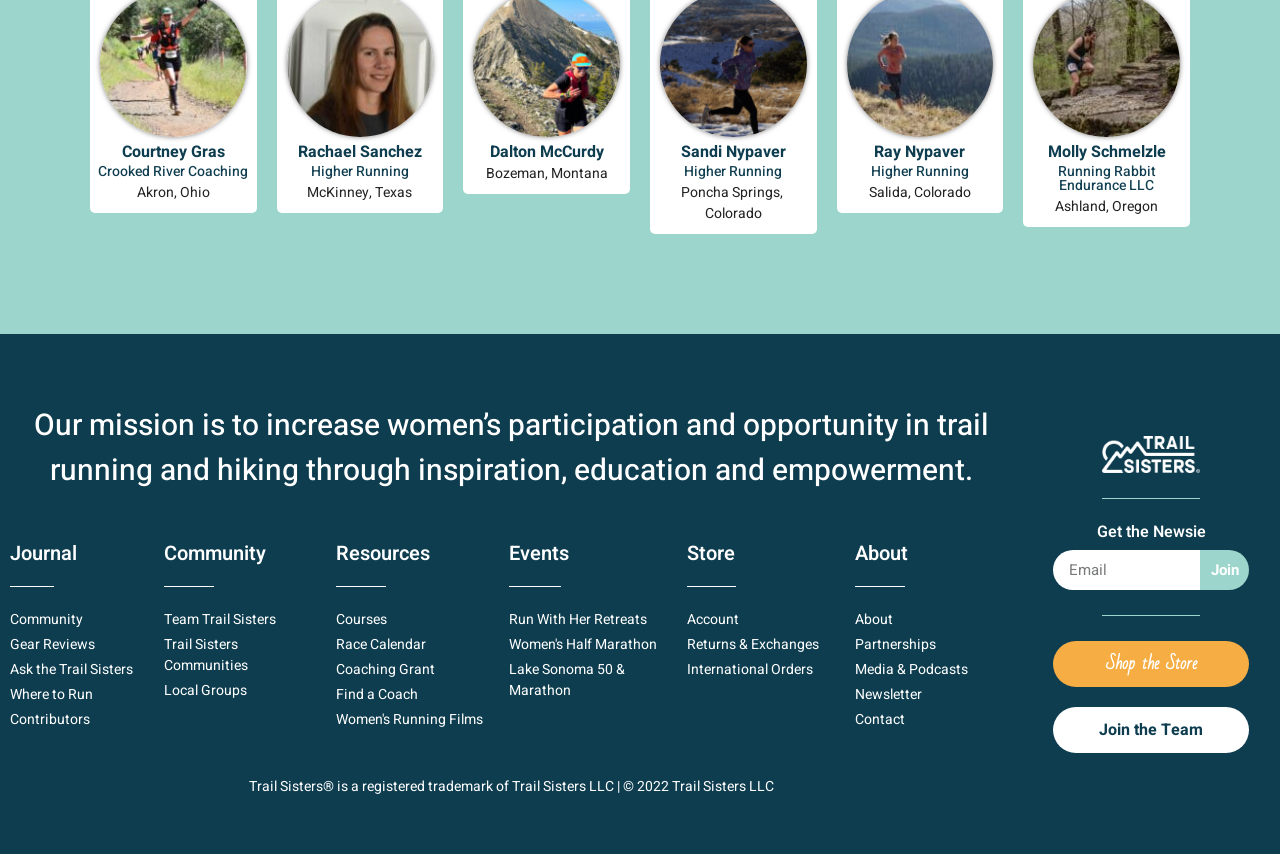Locate the bounding box coordinates of the UI element described by: "Race Calendar". Provide the coordinates as four float numbers between 0 and 1, formatted as [left, top, right, bottom].

[0.262, 0.743, 0.382, 0.767]